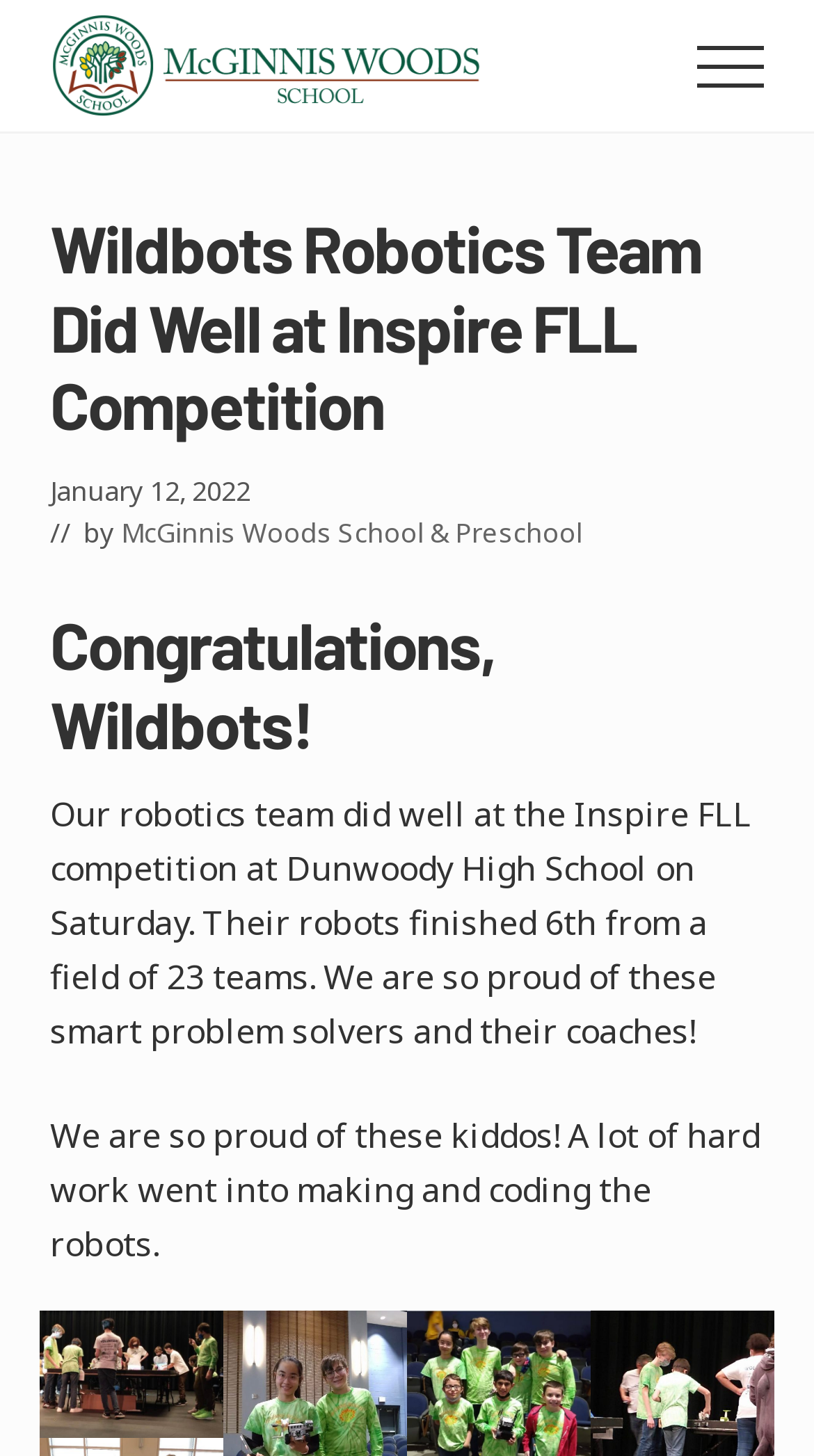Offer a thorough description of the webpage.

The webpage is about the Wildbots Robotics Team's achievement at the Inspire FLL competition. At the top left corner, there is a McGinnis Woods School logo, accompanied by a brief description of the school. Below the logo, there is a header section with a title "Wildbots Robotics Team Did Well at Inspire FLL Competition" and a date "January 12, 2022". 

On the top right corner, there is a menu button. When expanded, it displays a header section with a congratulatory message "Congratulations, Wildbots!" followed by a paragraph describing the team's achievement at the competition. The paragraph is divided into two parts, with the first part describing the team's performance and the second part expressing pride in the team's hard work.

At the bottom of the page, there is a link to the FLL Robotics Competition, accompanied by an icon. The link is positioned near the bottom left corner of the page. There are no images on the page except for the school logo and the icon accompanying the FLL Robotics Competition link.